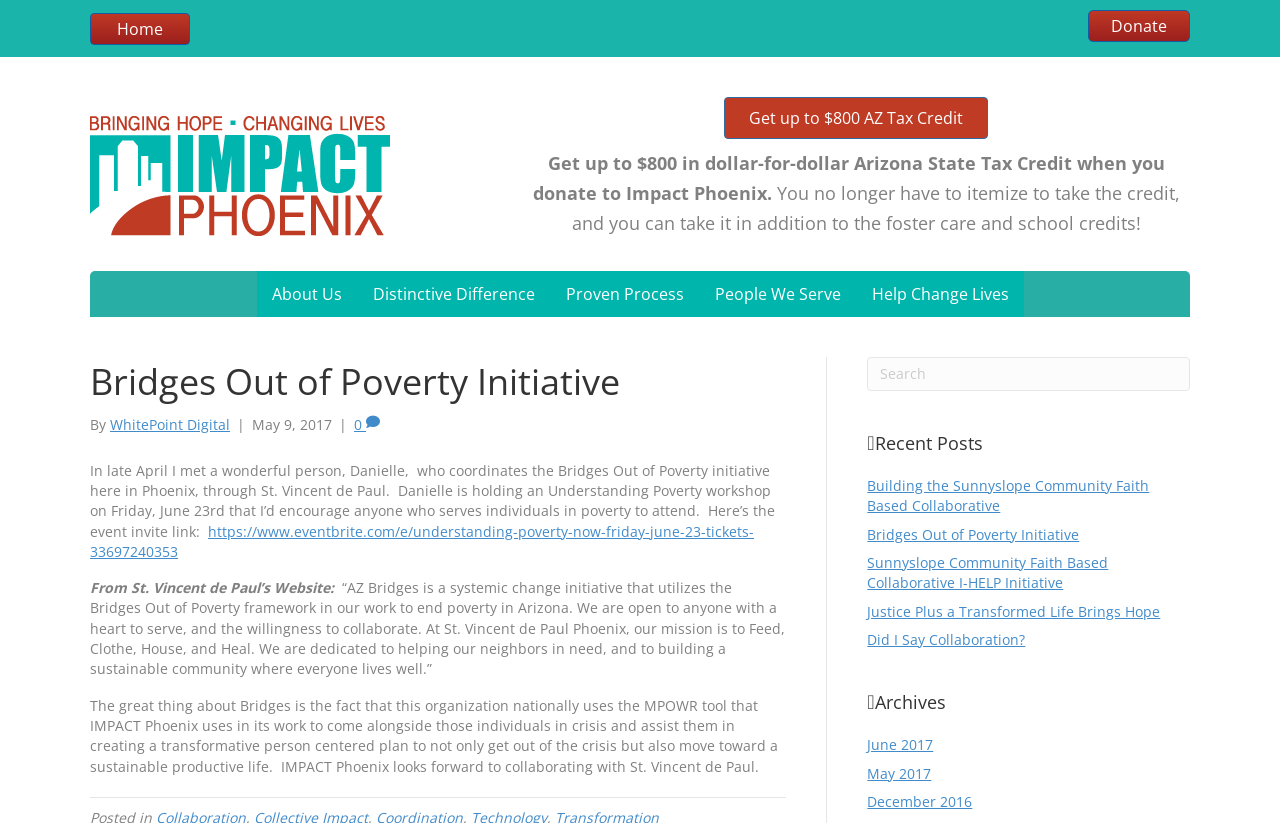Identify the bounding box coordinates for the element that needs to be clicked to fulfill this instruction: "Read the 'Bridges Out of Poverty Initiative' post". Provide the coordinates in the format of four float numbers between 0 and 1: [left, top, right, bottom].

[0.678, 0.638, 0.843, 0.661]